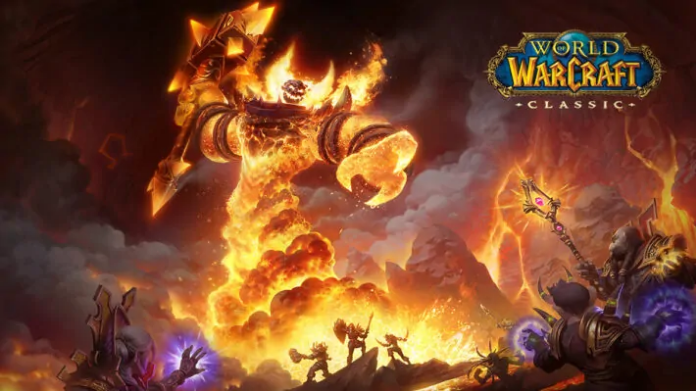Where is the 'World of Warcraft' logo located?
Please interpret the details in the image and answer the question thoroughly.

The caption states that the iconic 'World of Warcraft' logo 'prominently appears in the top corner', indicating its location in the image.